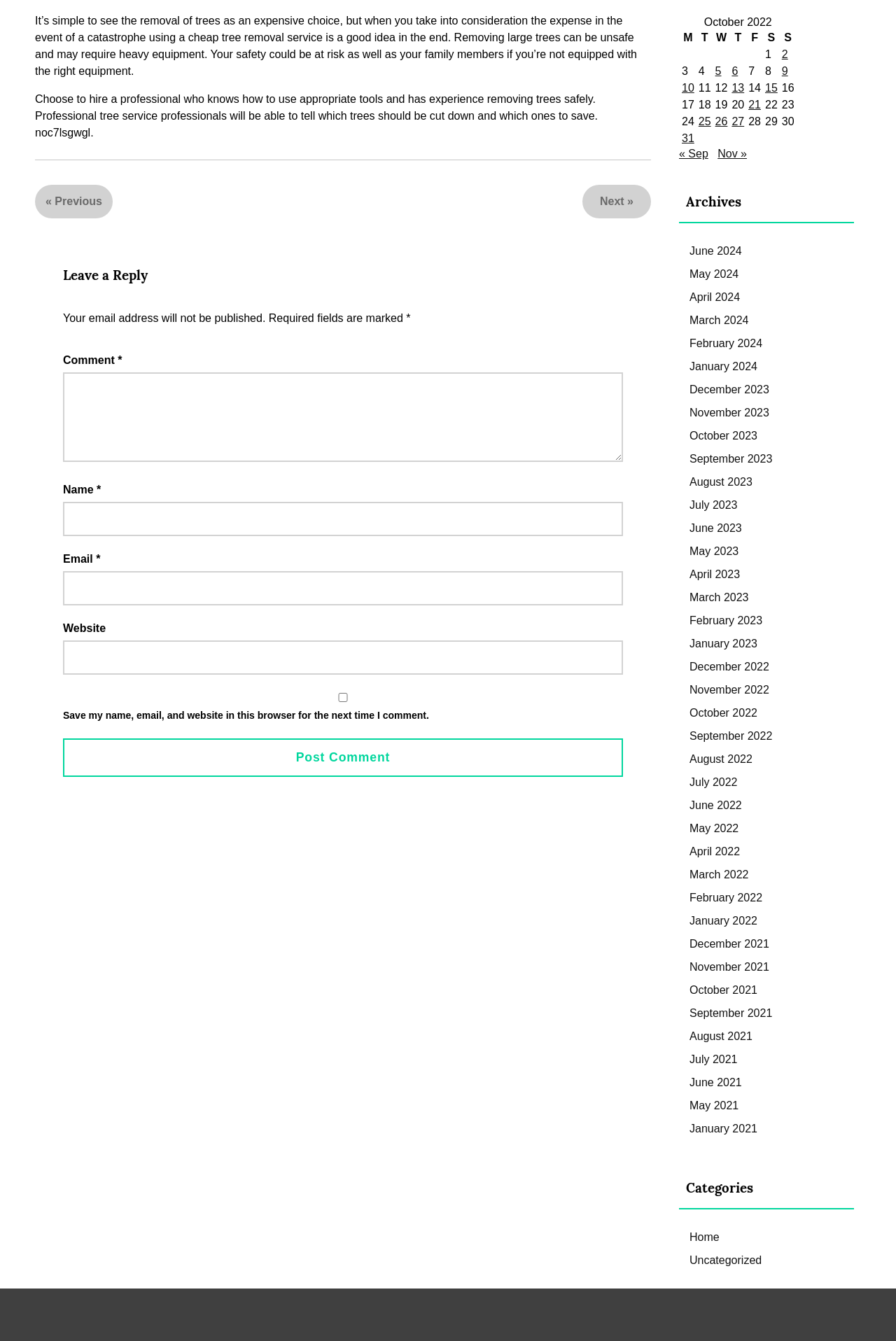Locate the bounding box of the UI element described by: "Accept cookies" in the given webpage screenshot.

None